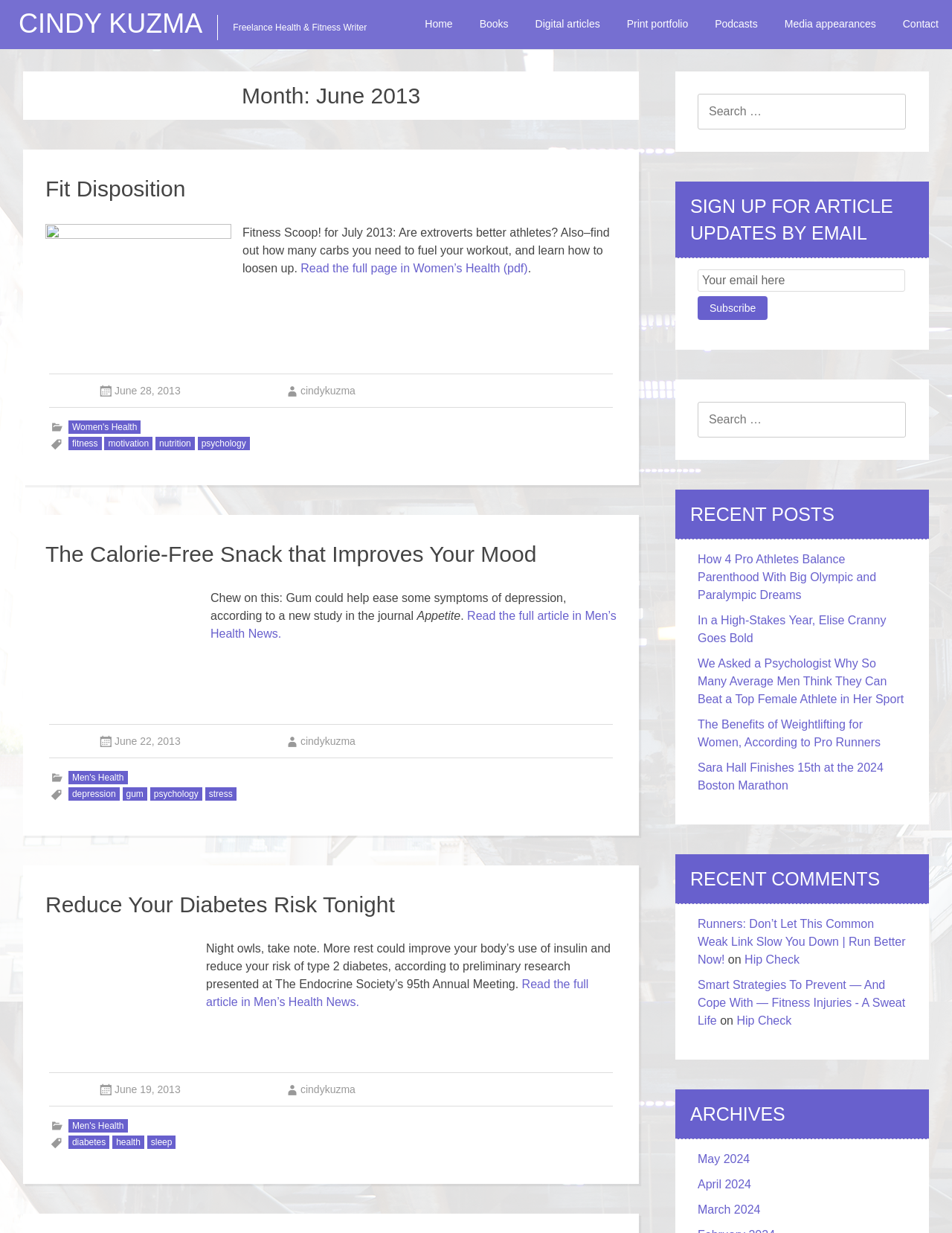Answer the following inquiry with a single word or phrase:
What is the topic of the article 'Fit Disposition'?

Fitness